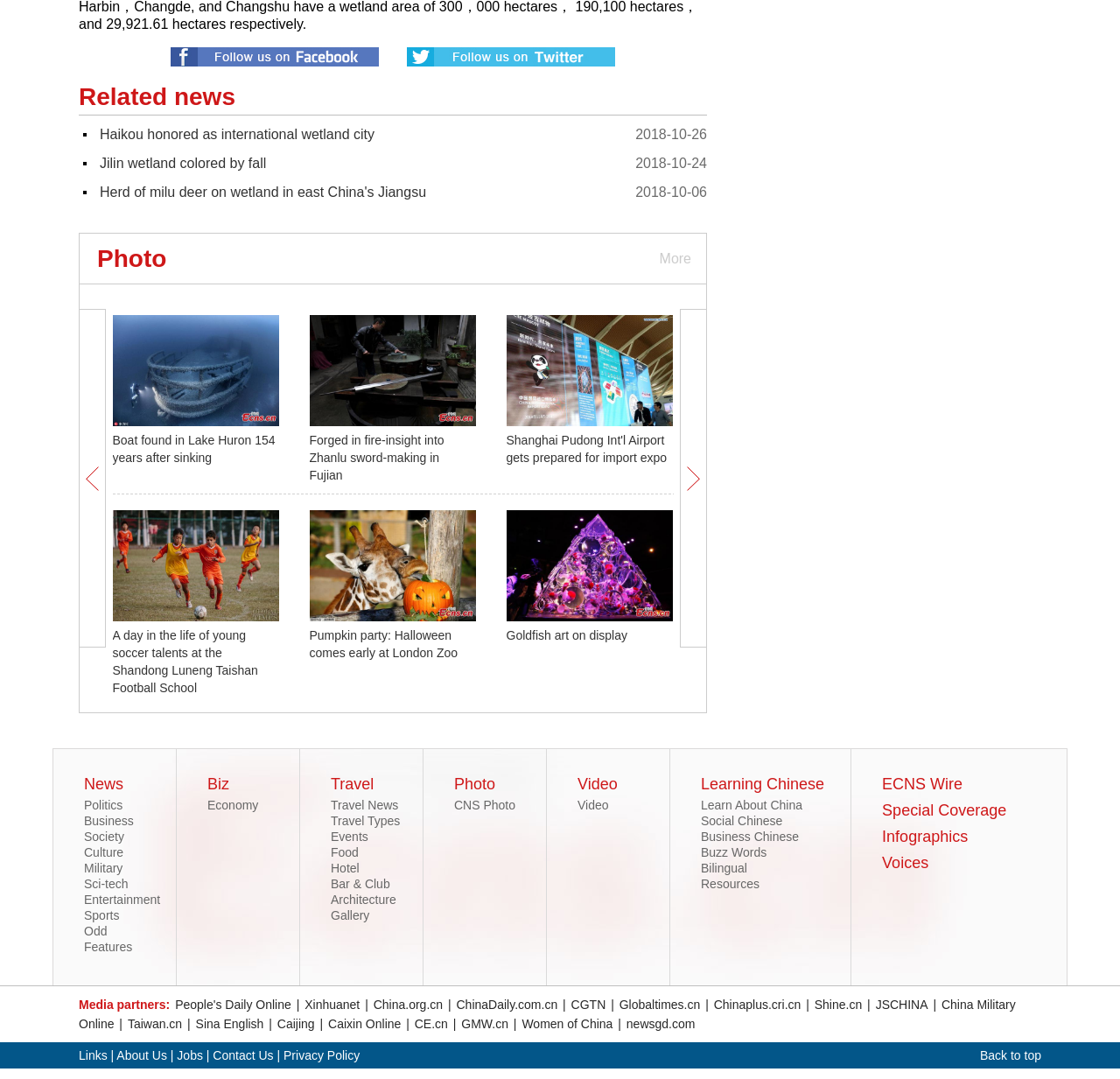Identify the bounding box coordinates of the section that should be clicked to achieve the task described: "View the 'Boat found in Lake Huron 154 years after sinking' photo".

[0.1, 0.292, 0.249, 0.395]